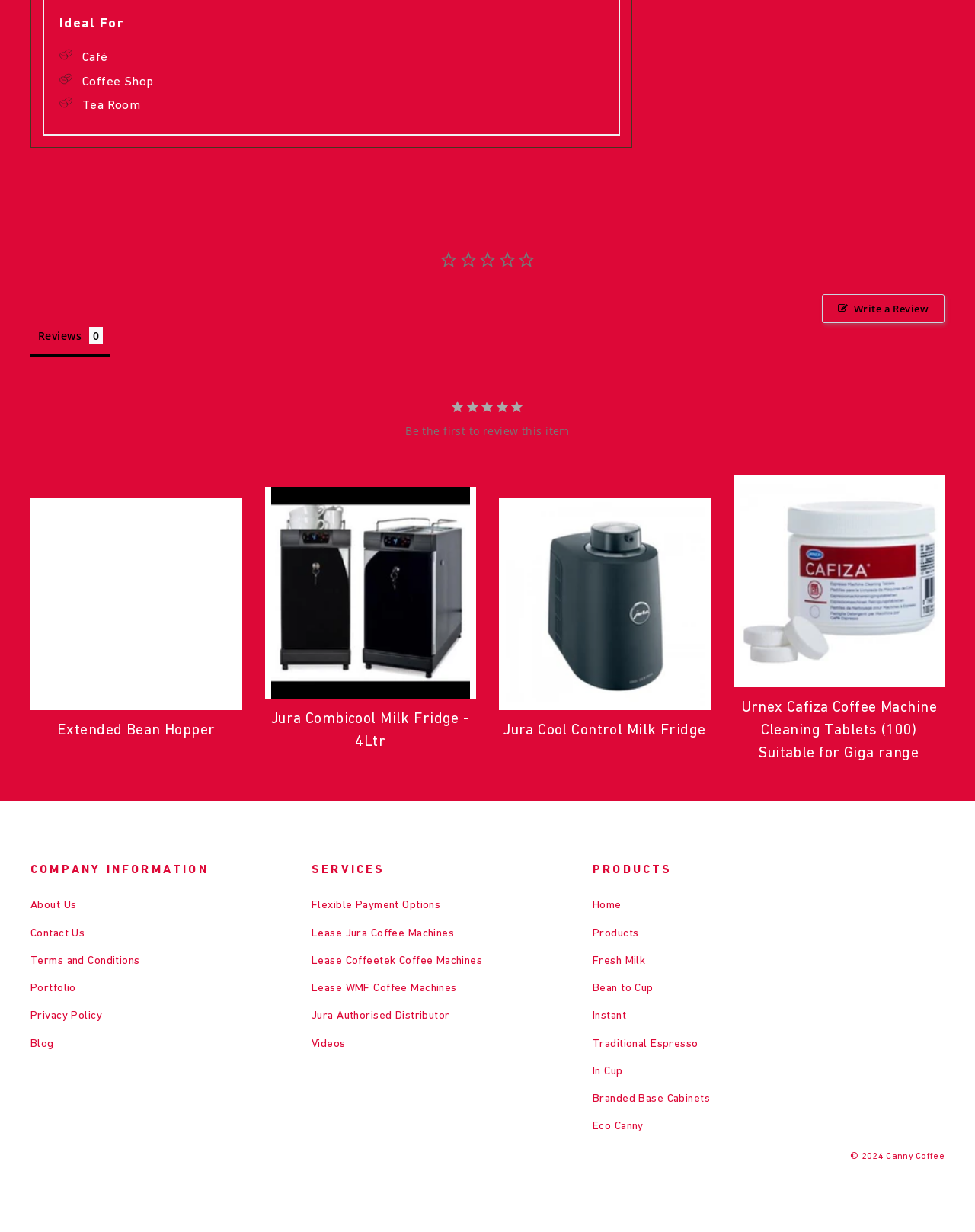What is the price of the Jura Combicool Milk Fridge?
Refer to the screenshot and answer in one word or phrase.

£923.00